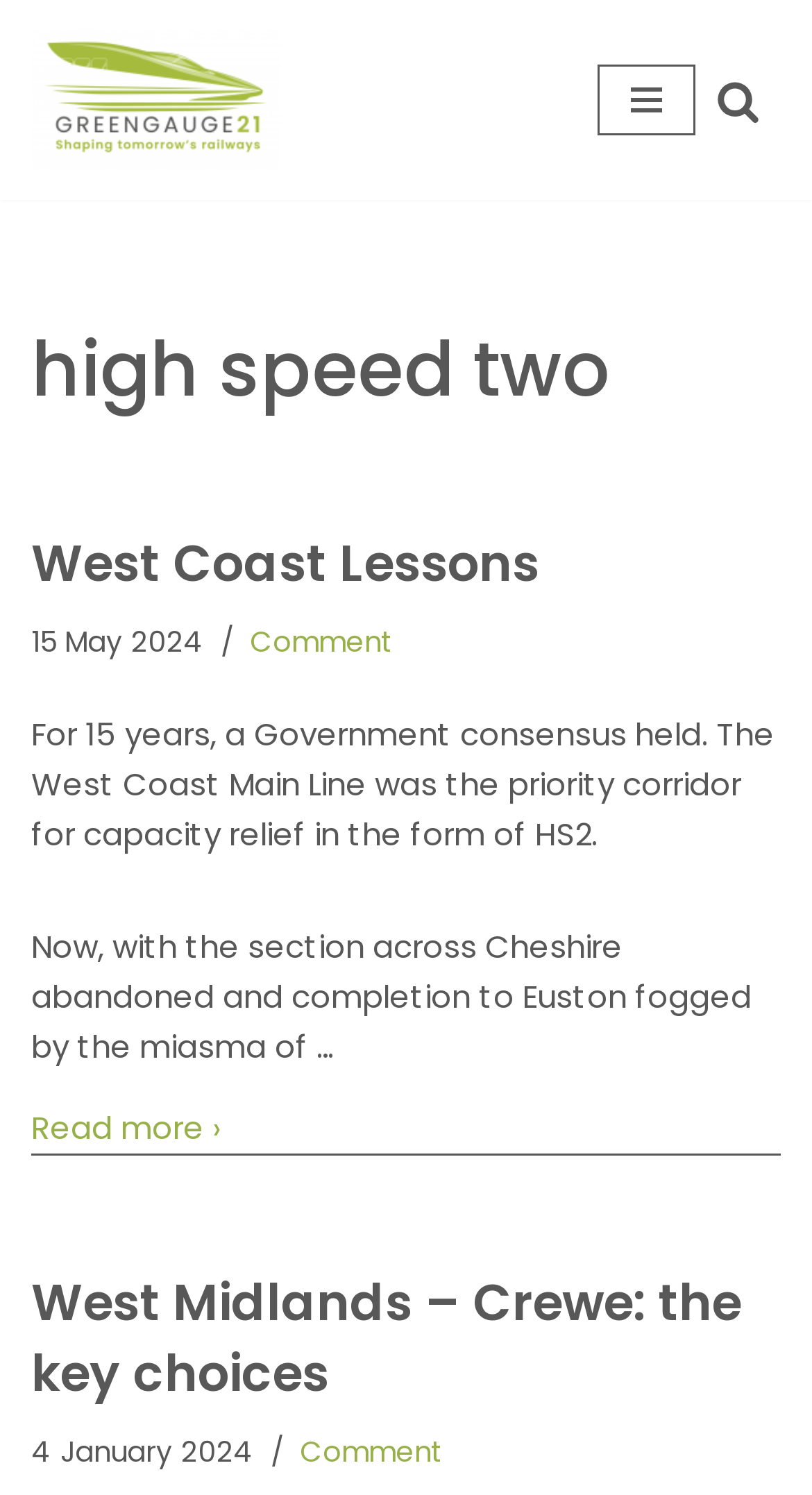Locate the bounding box coordinates of the element that should be clicked to execute the following instruction: "Skip to content".

[0.0, 0.045, 0.077, 0.072]